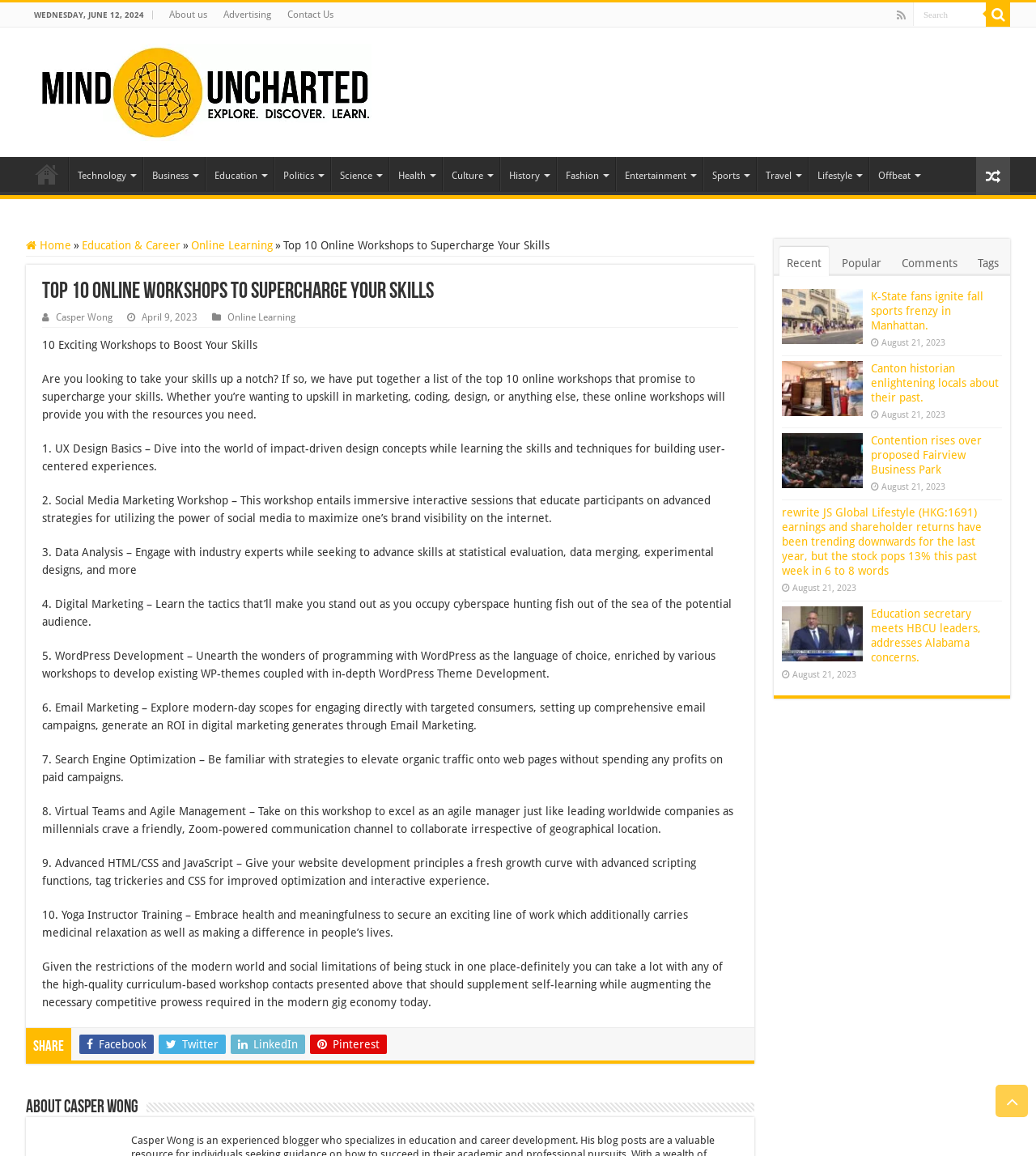Provide the bounding box coordinates for the UI element described in this sentence: "input value="Search" name="s" title="Search" value="Search"". The coordinates should be four float values between 0 and 1, i.e., [left, top, right, bottom].

[0.881, 0.002, 0.952, 0.022]